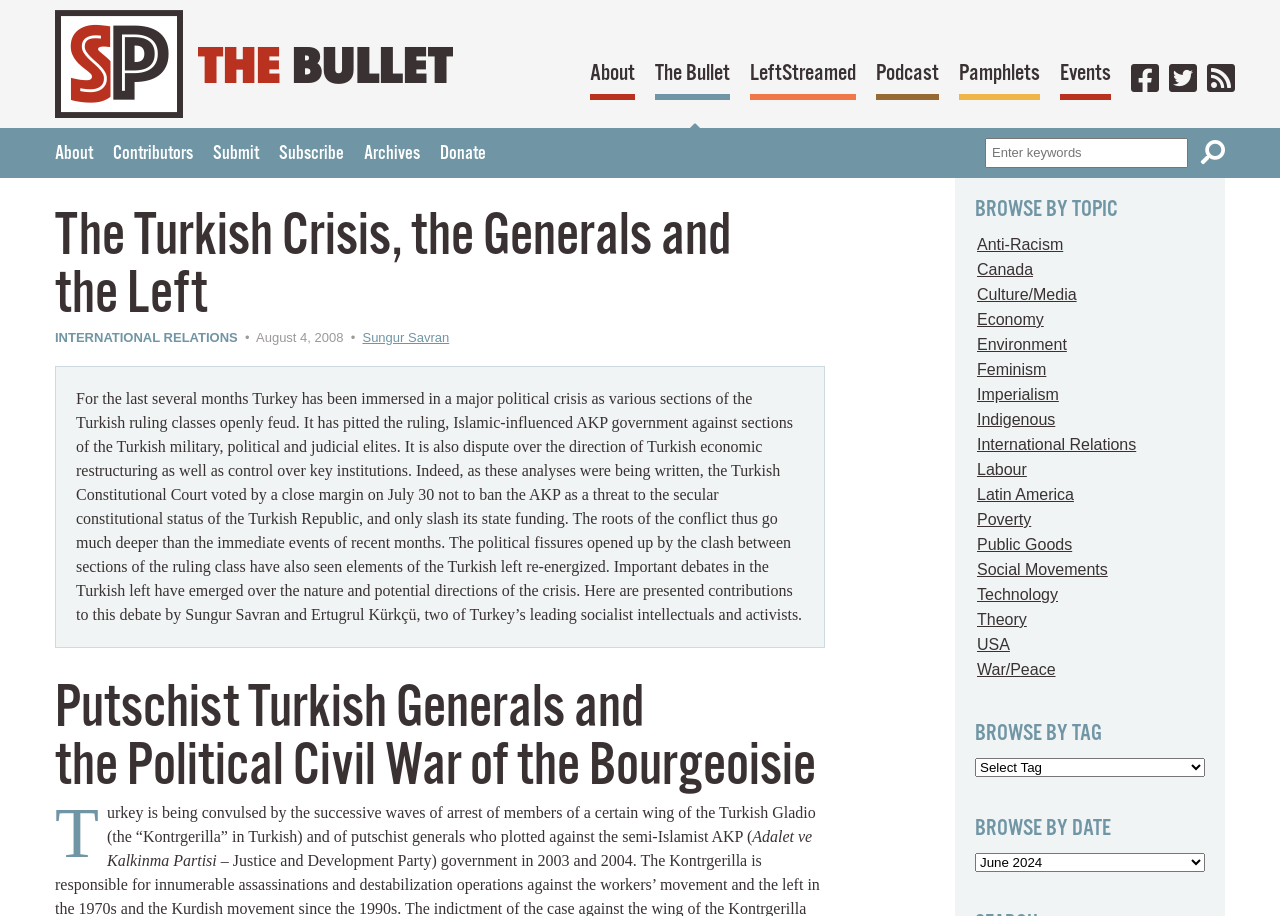Give a concise answer using one word or a phrase to the following question:
What is the name of the publication?

The Bullet